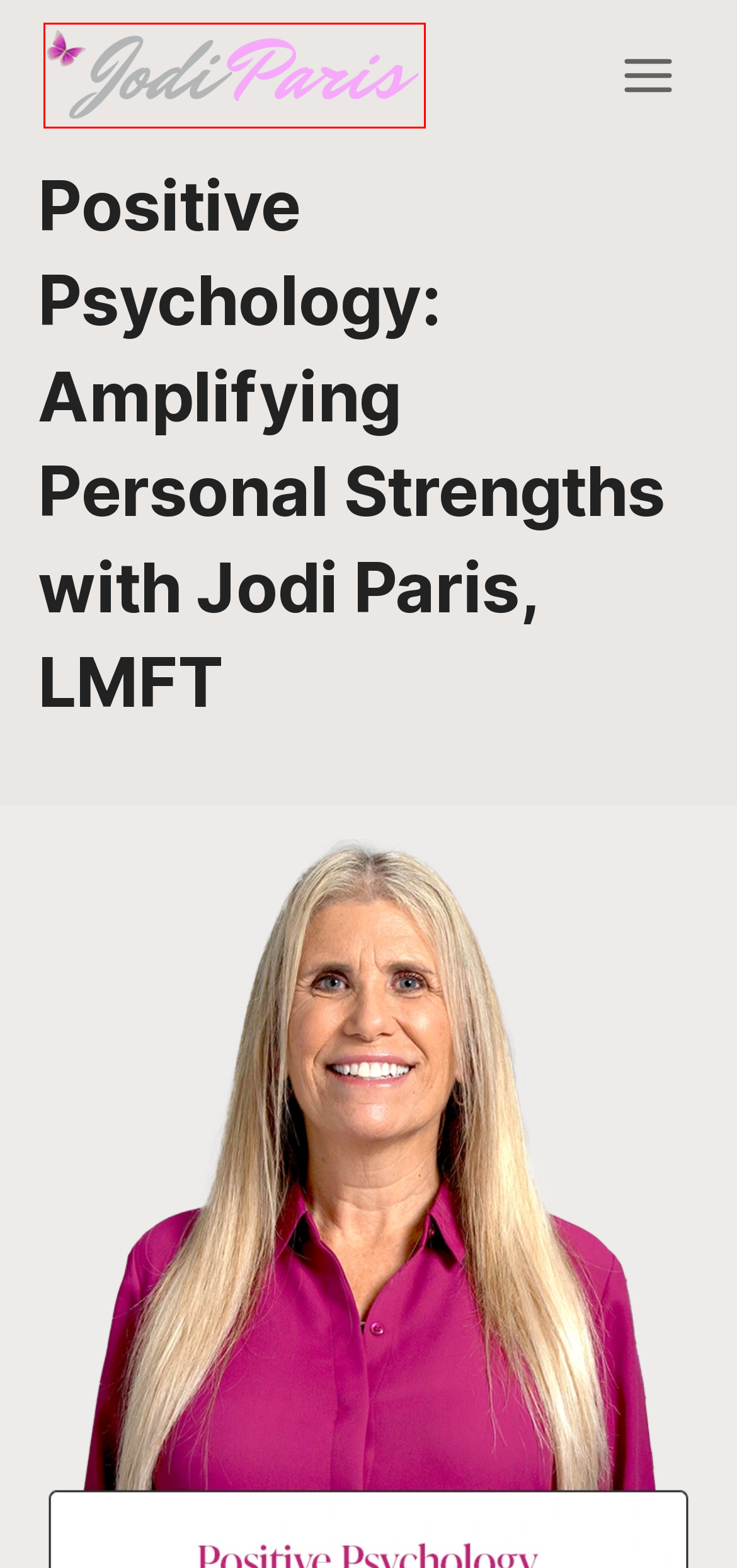A screenshot of a webpage is given, featuring a red bounding box around a UI element. Please choose the webpage description that best aligns with the new webpage after clicking the element in the bounding box. These are the descriptions:
A. Cognitive Behavioral Therapy (CBT) with Jodi Paris, LMFT
B. Navigating Depression with Jodi Paris, LMFT
C. Book a Free Consultation for Online Therapy with Jodi Paris
D. Request an Appointment for Online Therapy with Jodi Paris
E. Acceptance and Commitment Therapy (ACT) with Jodi Paris
F. Jodi Paris - Mindful Online Therapy in California & Florida
G. Jodi Paris: Terms of Use
H. Empowering Therapy for Women Issues with Jodi Paris, LMFT

F